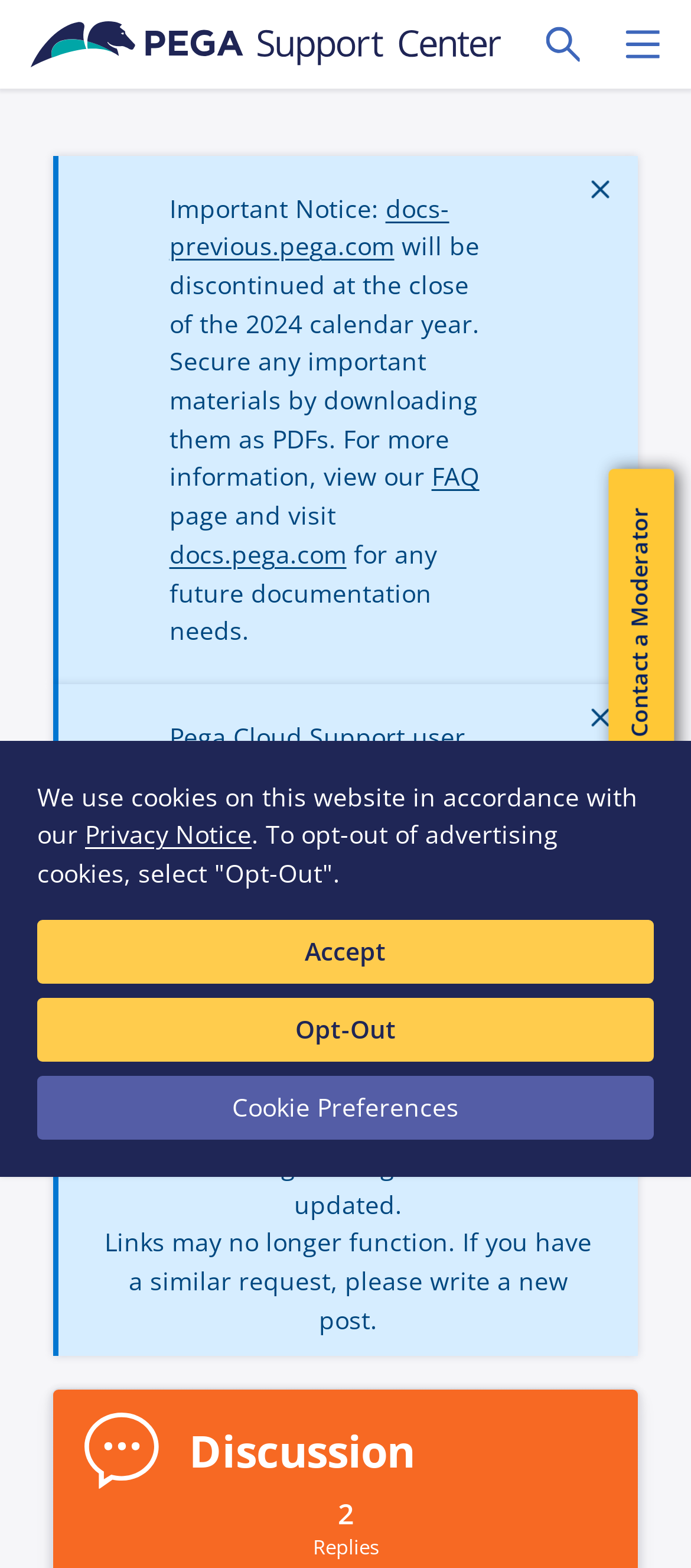Find the UI element described as: "aria-label="Close"" and predict its bounding box coordinates. Ensure the coordinates are four float numbers between 0 and 1, [left, top, right, bottom].

[0.891, 0.536, 0.986, 0.578]